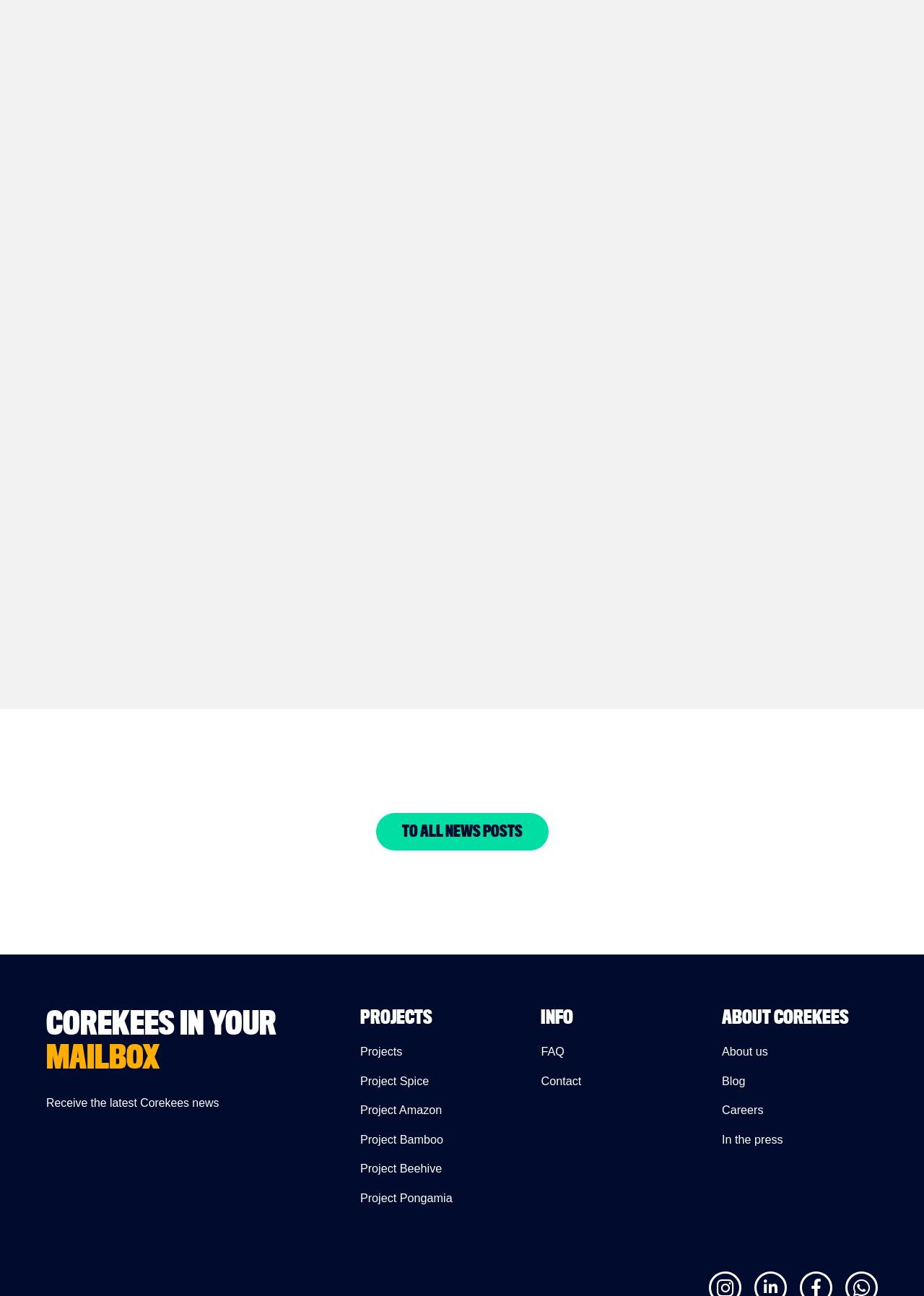What is the title of the 'OTHER NEWS' section?
Please provide a single word or phrase answer based on the image.

OTHER NEWS